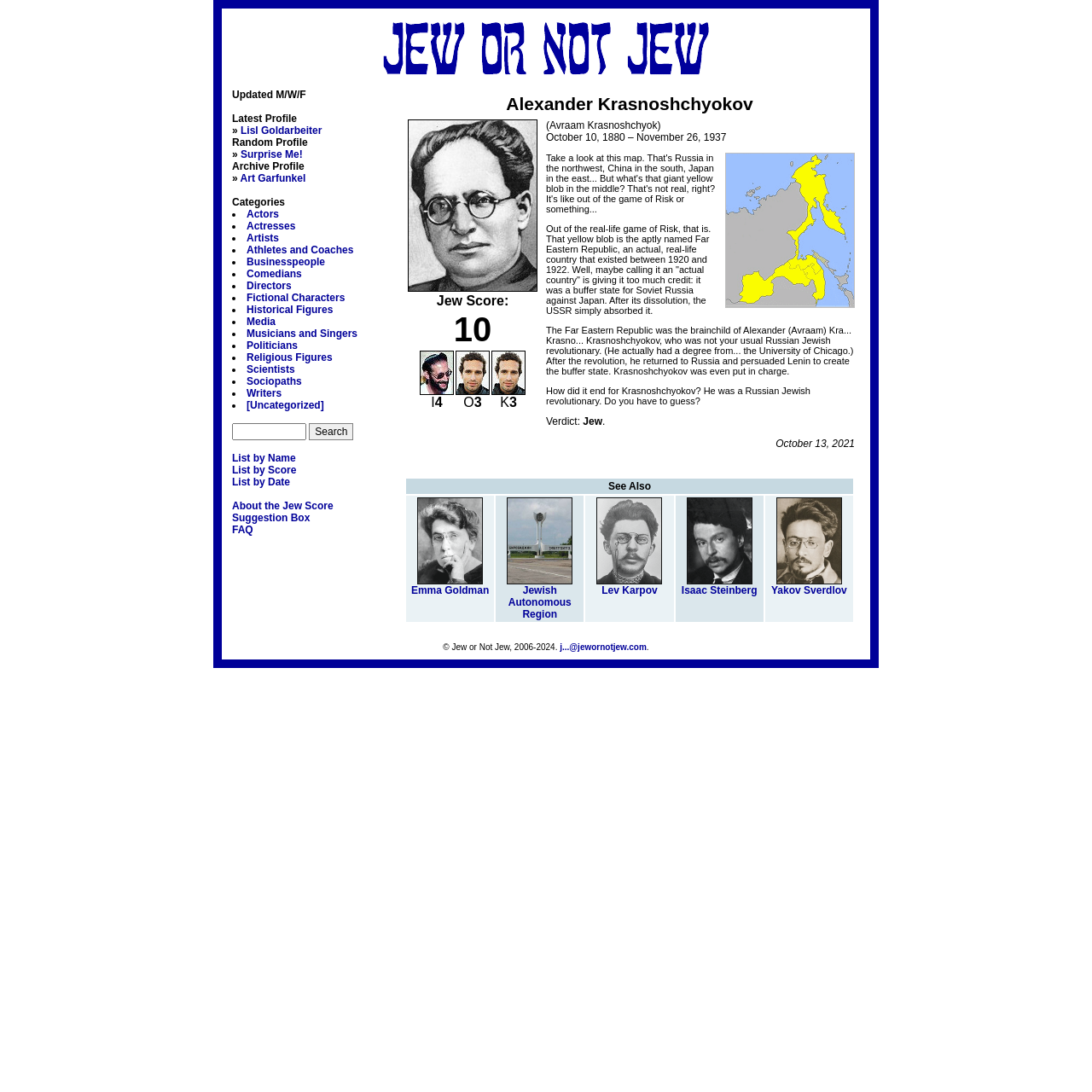Specify the bounding box coordinates of the area to click in order to follow the given instruction: "Click on the ABOUT link."

None